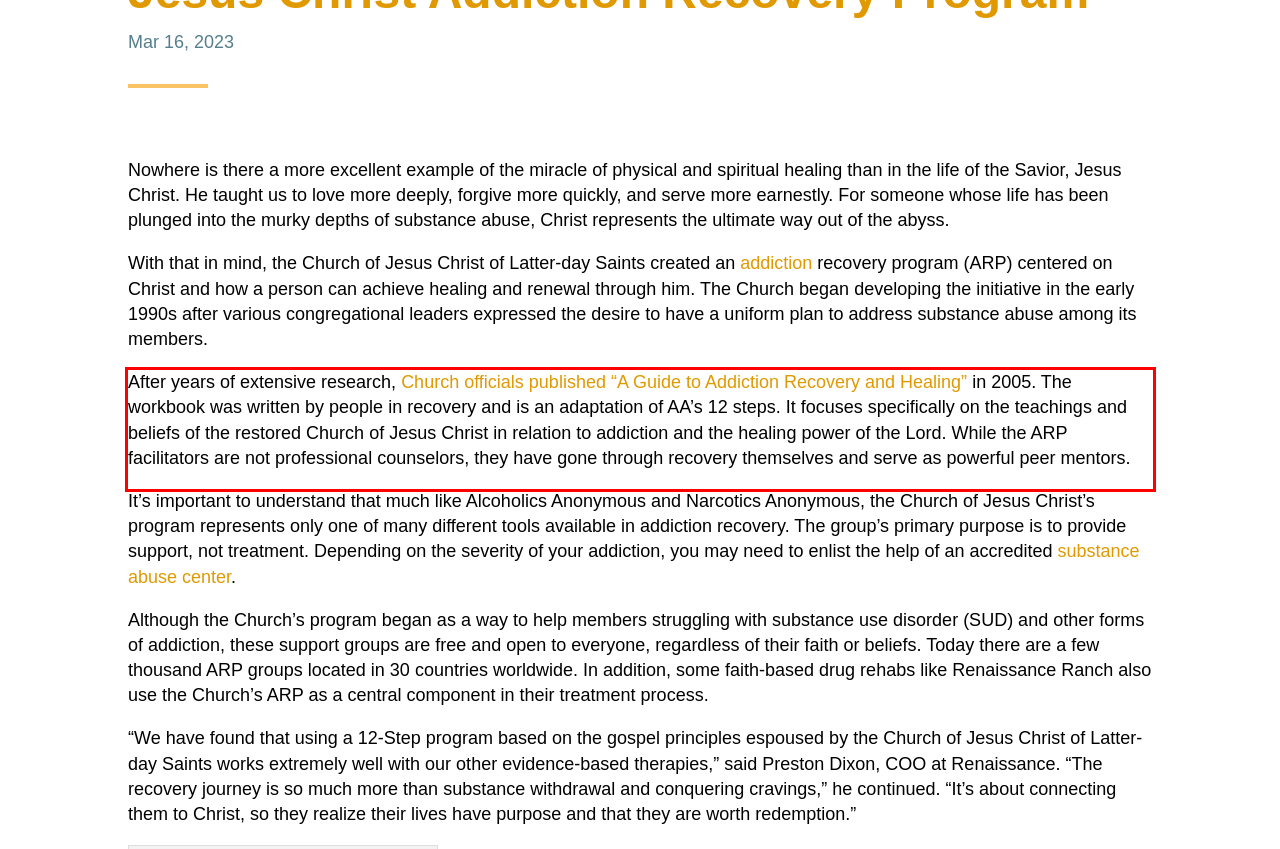Please identify and extract the text content from the UI element encased in a red bounding box on the provided webpage screenshot.

After years of extensive research, Church officials published “A Guide to Addiction Recovery and Healing” in 2005. The workbook was written by people in recovery and is an adaptation of AA’s 12 steps. It focuses specifically on the teachings and beliefs of the restored Church of Jesus Christ in relation to addiction and the healing power of the Lord. While the ARP facilitators are not professional counselors, they have gone through recovery themselves and serve as powerful peer mentors.